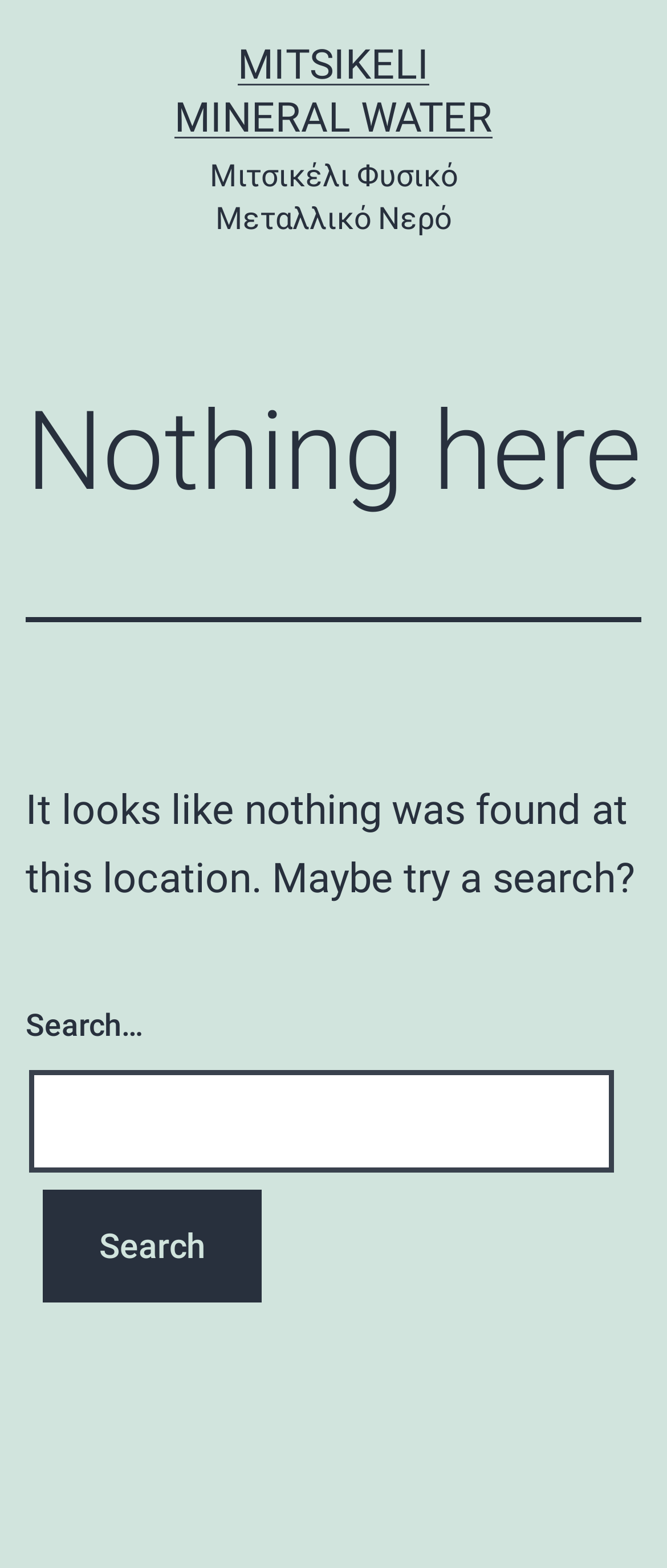Please provide a brief answer to the following inquiry using a single word or phrase:
What is the language of the text 'Μιτσικέλι Φυσικό Μεταλλικό Νερό'?

Greek